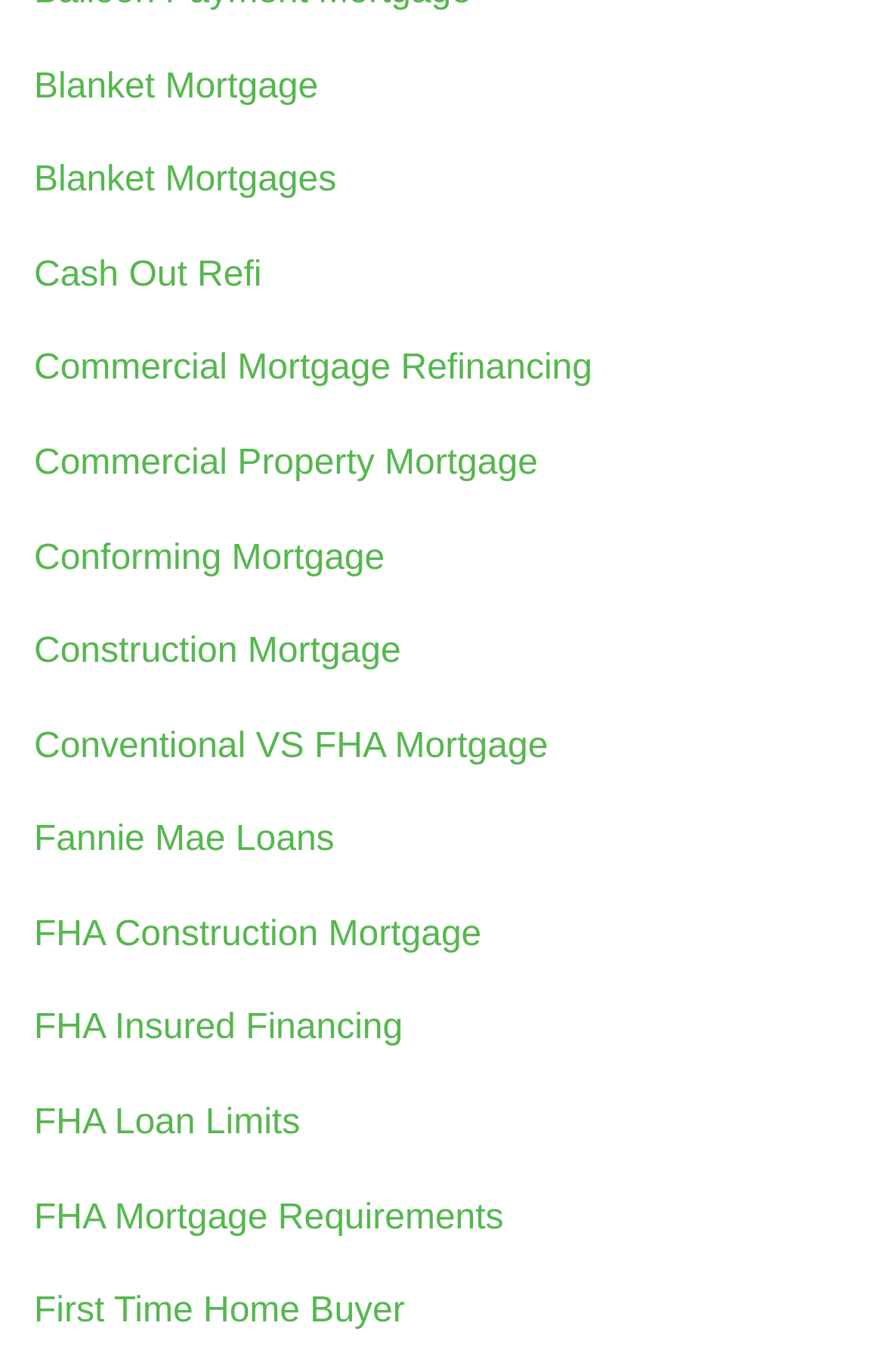Using the details from the image, please elaborate on the following question: Is there a mortgage option for commercial properties?

I scanned the list of links and found 'Commercial Mortgage Refinancing' and 'Commercial Property Mortgage', which suggest that there are mortgage options available for commercial properties.